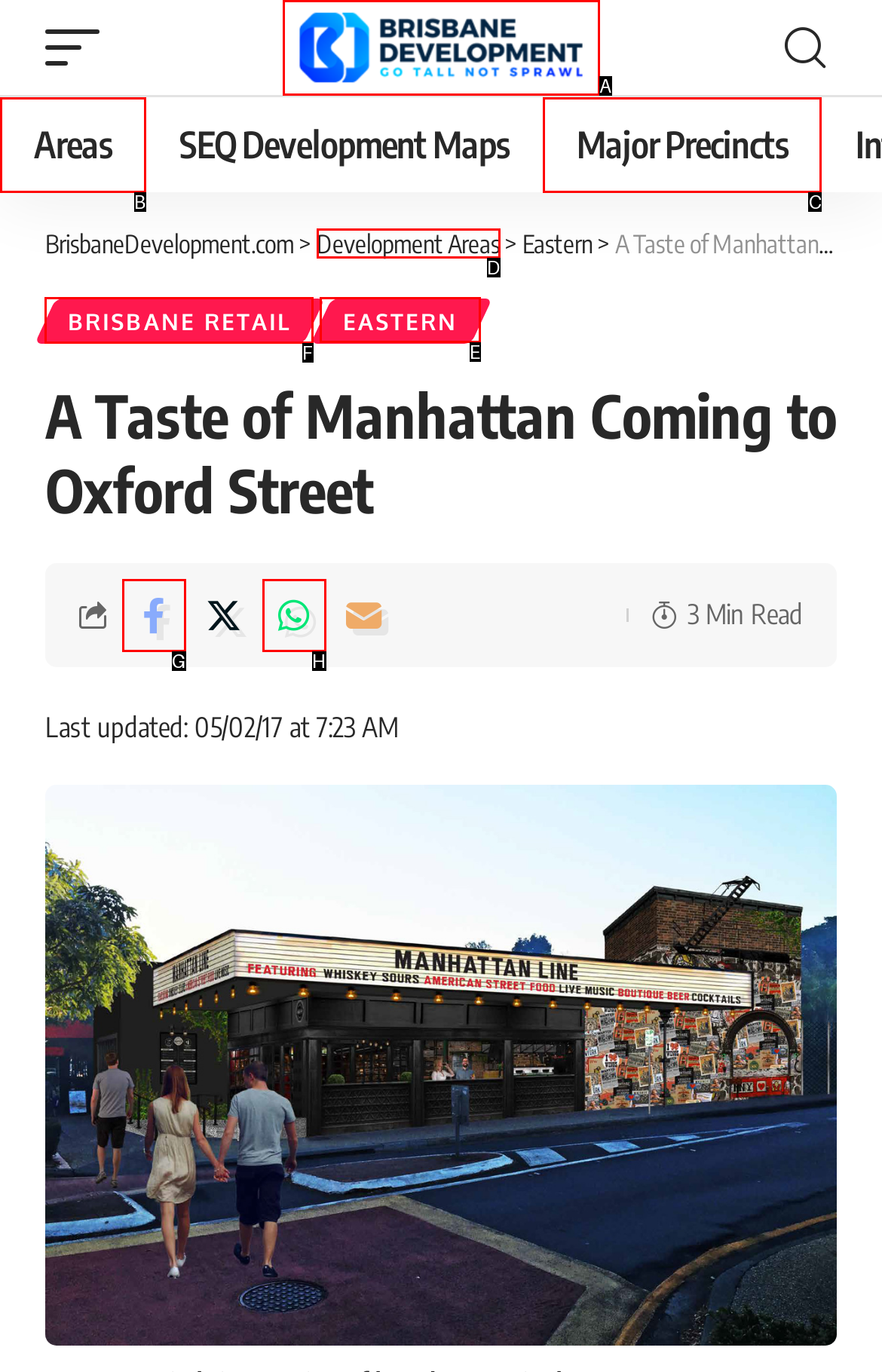Select the proper HTML element to perform the given task: Read the article about Brisbane Retail Answer with the corresponding letter from the provided choices.

F